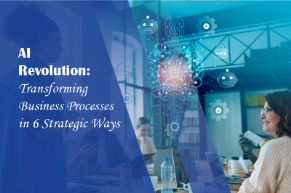What is the main topic highlighted by the overlay text?
Offer a detailed and full explanation in response to the question.

The overlay text in bold white clearly highlights the main topic, drawing attention to the significance of AI in shaping contemporary business practices, as stated in the article title 'AI Revolution: Transforming Business Processes in 6 Strategic Ways'.